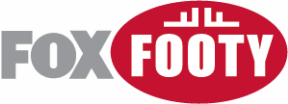Reply to the question with a brief word or phrase: What sport is associated with the FOX FOOTY logo?

Australian Rules Football